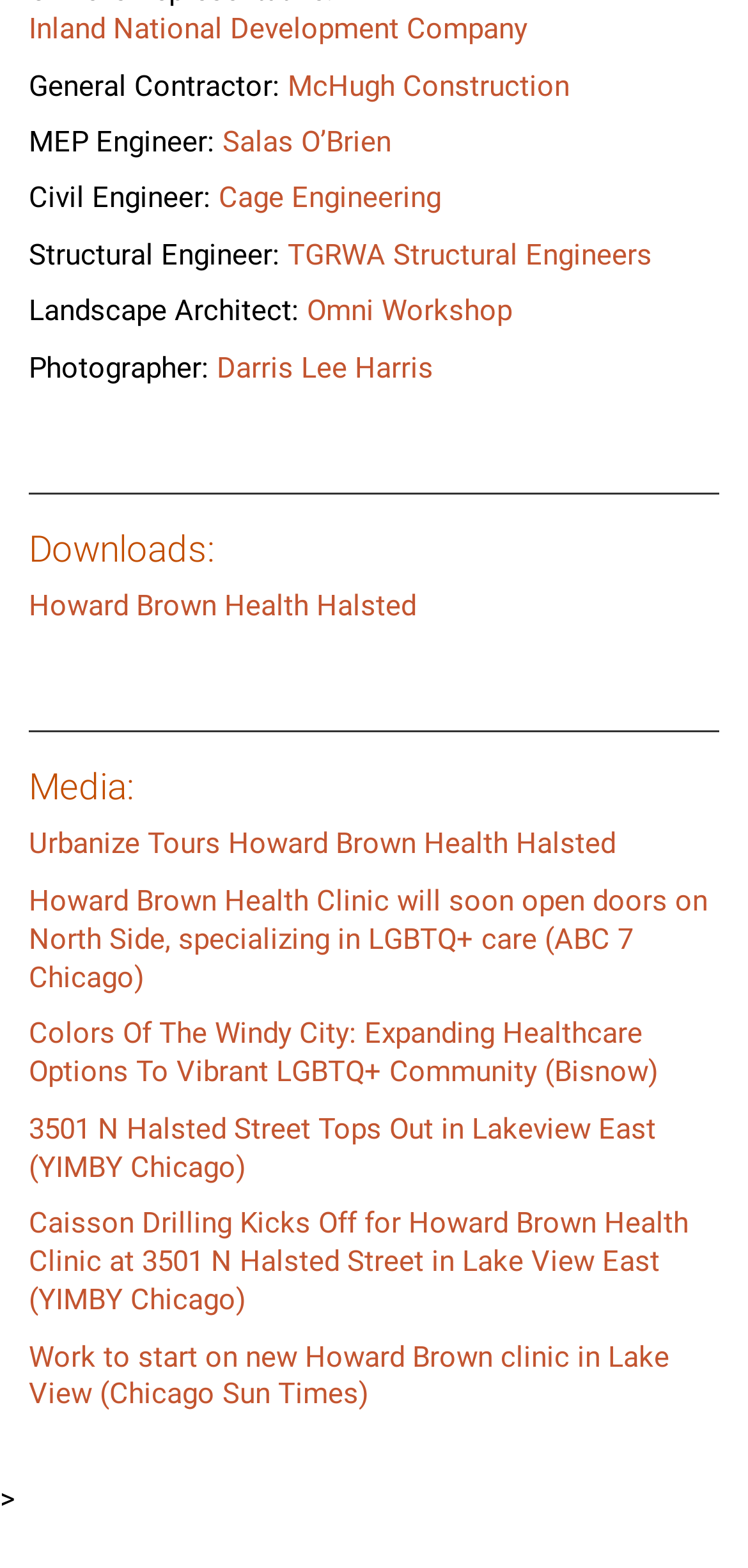How many links are there under 'Media:'?
Refer to the image and answer the question using a single word or phrase.

7